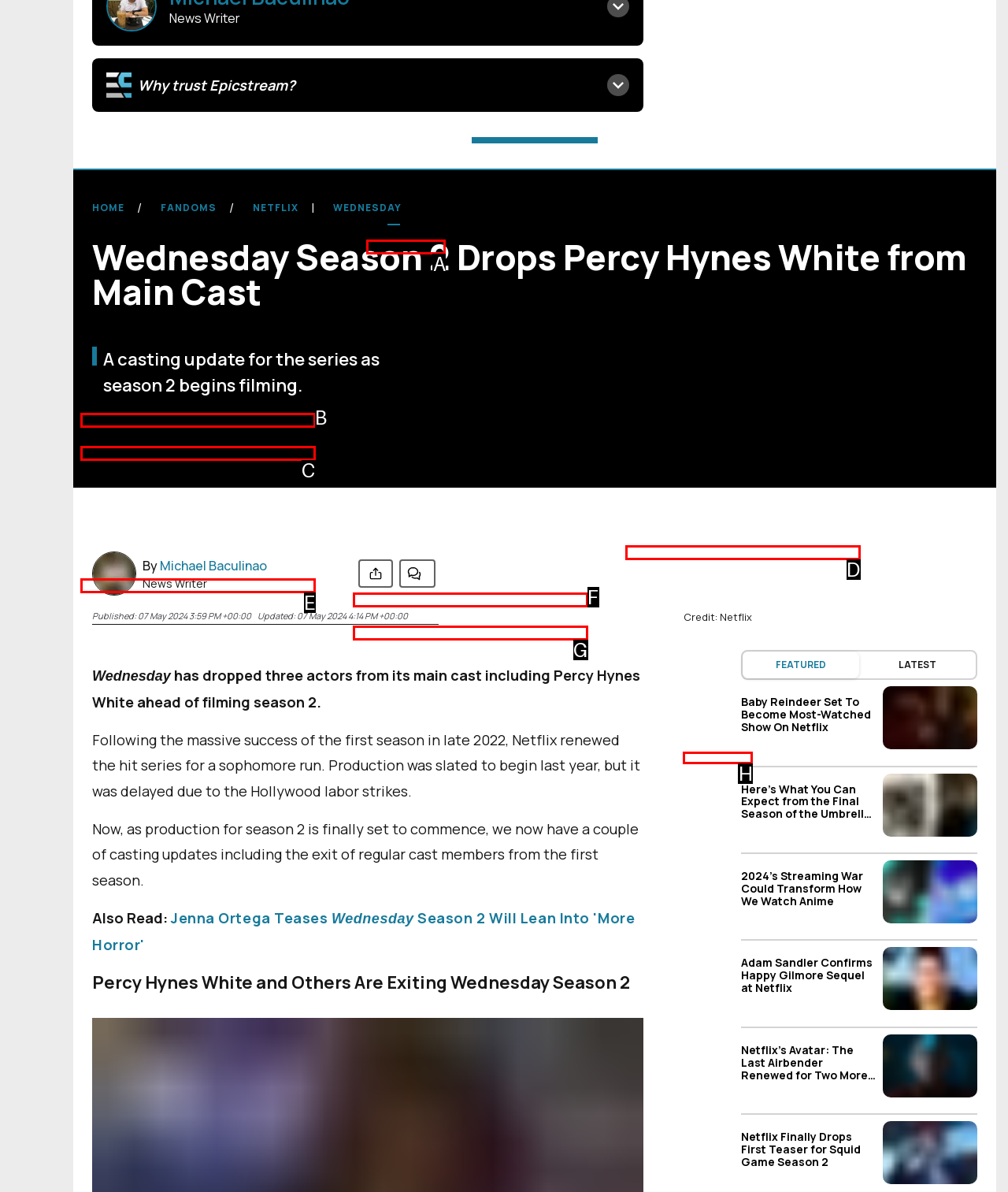Select the right option to accomplish this task: Search for something using the search box. Reply with the letter corresponding to the correct UI element.

None